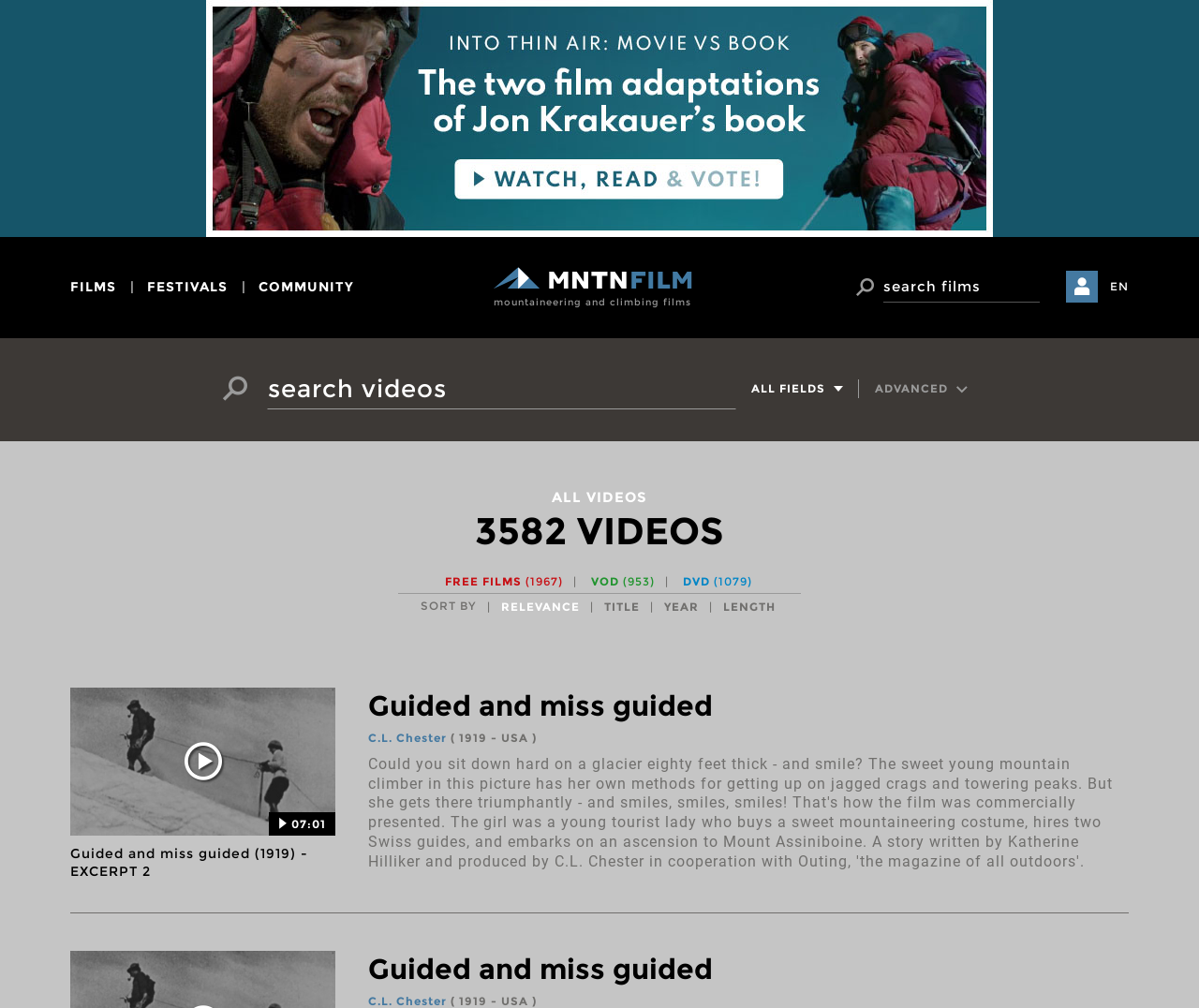Locate the primary headline on the webpage and provide its text.

mountaineering and climbing films